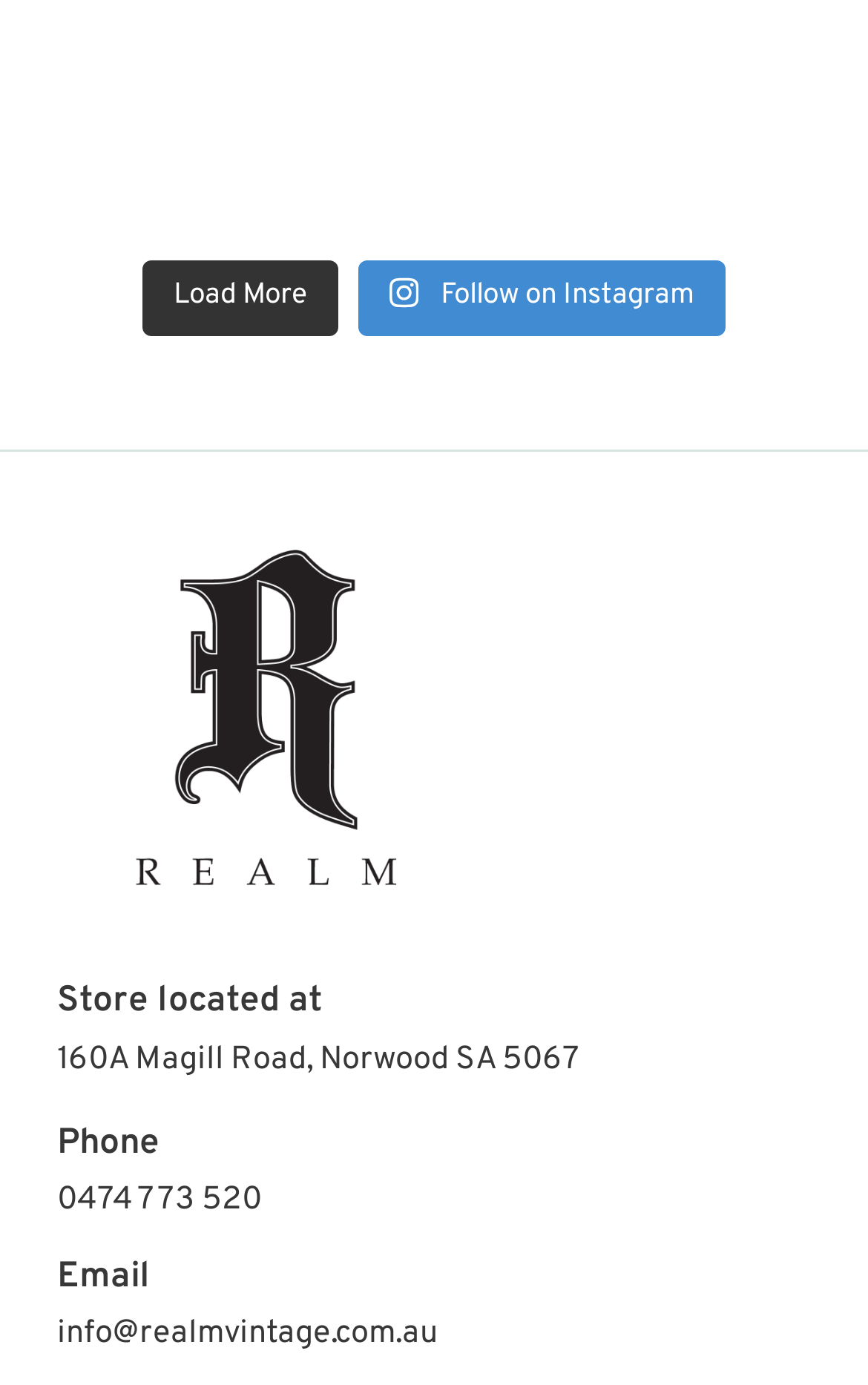Respond to the question below with a single word or phrase: What is the location of the physical store?

160A Magill Road, Norwood SA 5067